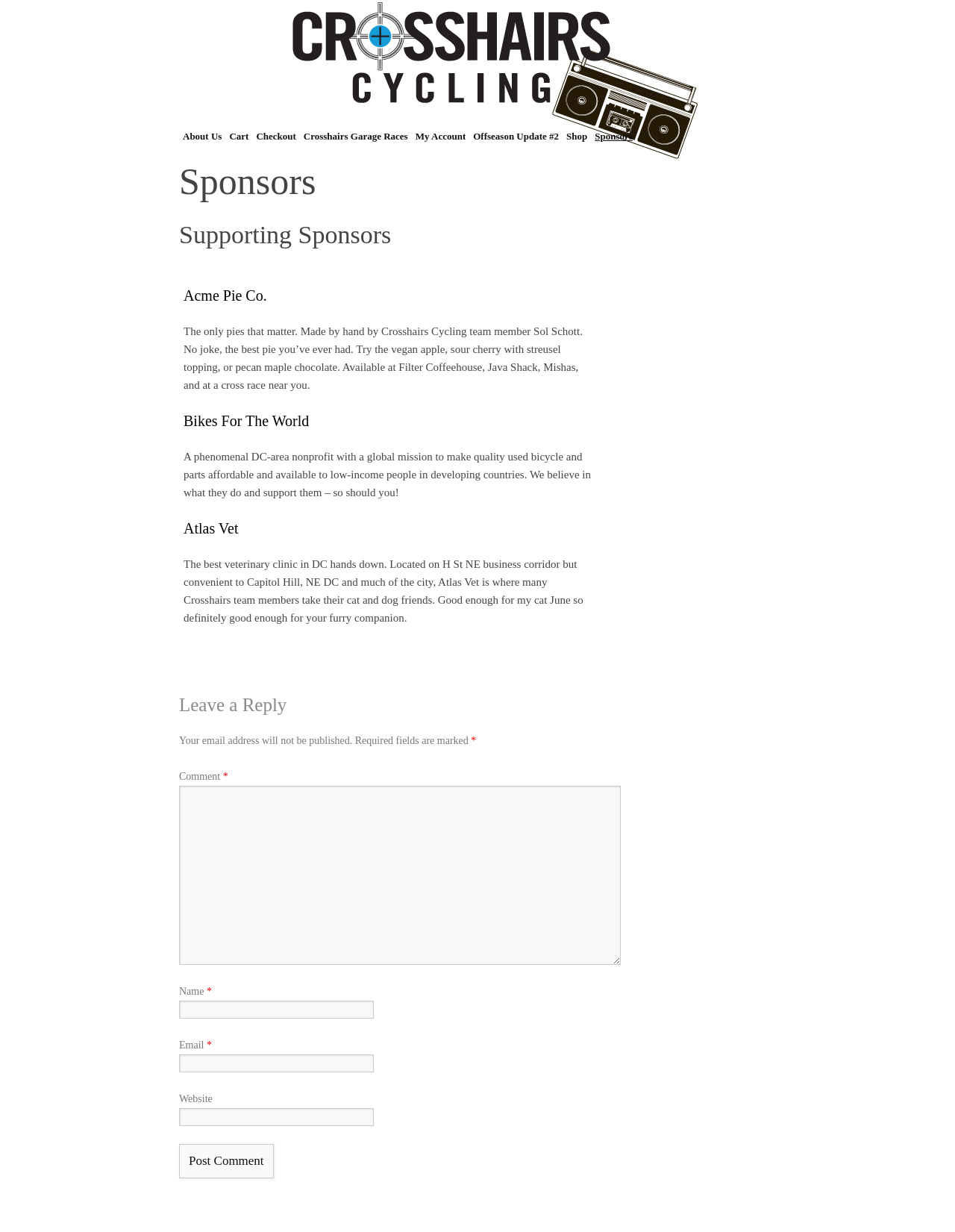Identify the bounding box coordinates of the element to click to follow this instruction: 'Leave a comment'. Ensure the coordinates are four float values between 0 and 1, provided as [left, top, right, bottom].

[0.188, 0.638, 0.65, 0.783]